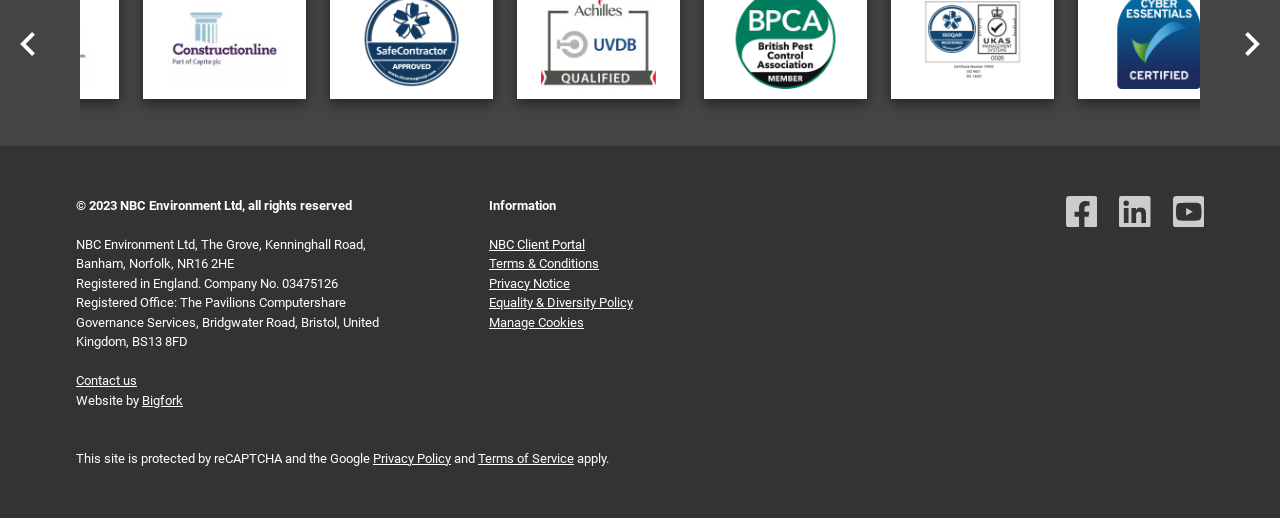Provide the bounding box coordinates of the area you need to click to execute the following instruction: "View Terms & Conditions".

[0.382, 0.421, 0.468, 0.45]